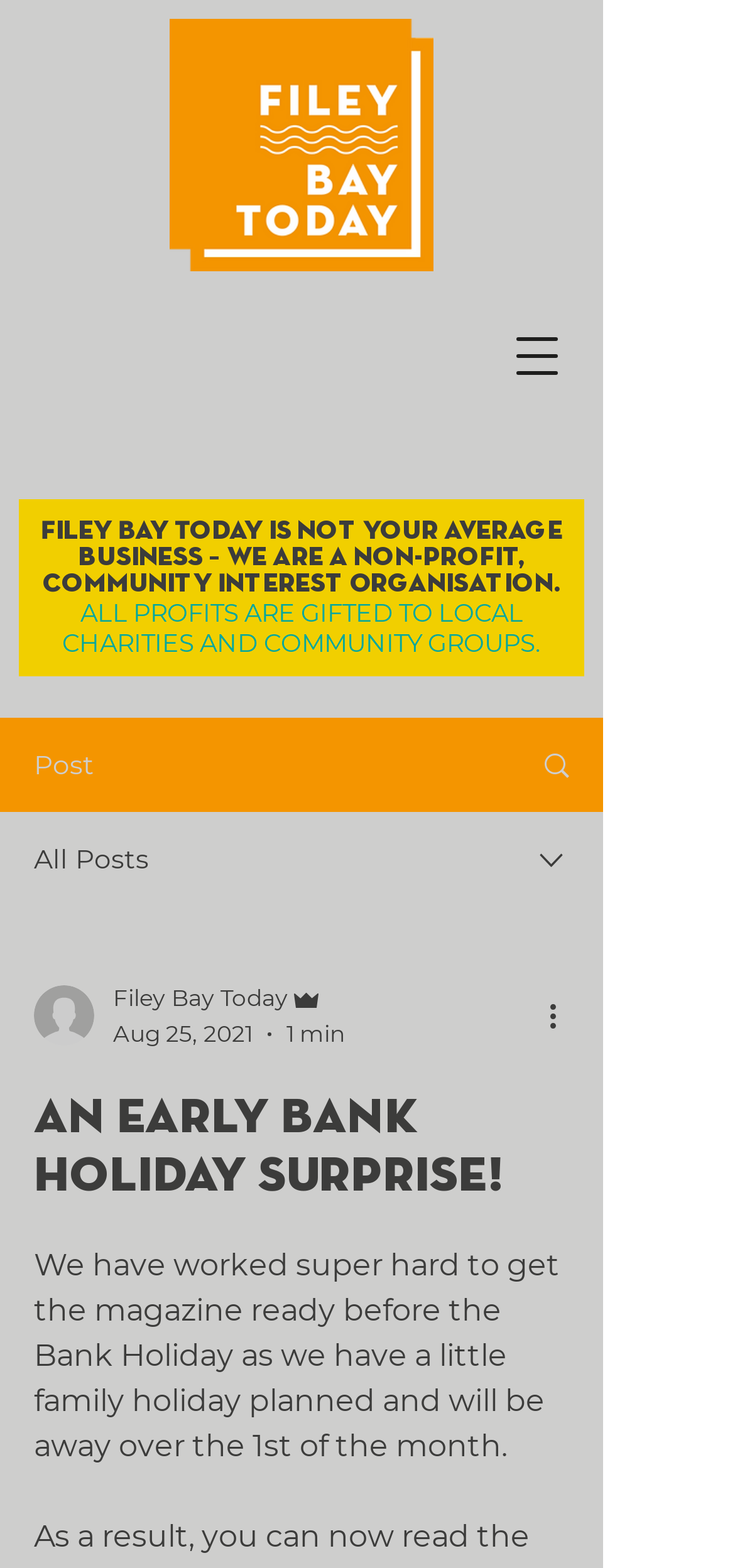Based on the provided description, "Facebook", find the bounding box of the corresponding UI element in the screenshot.

None